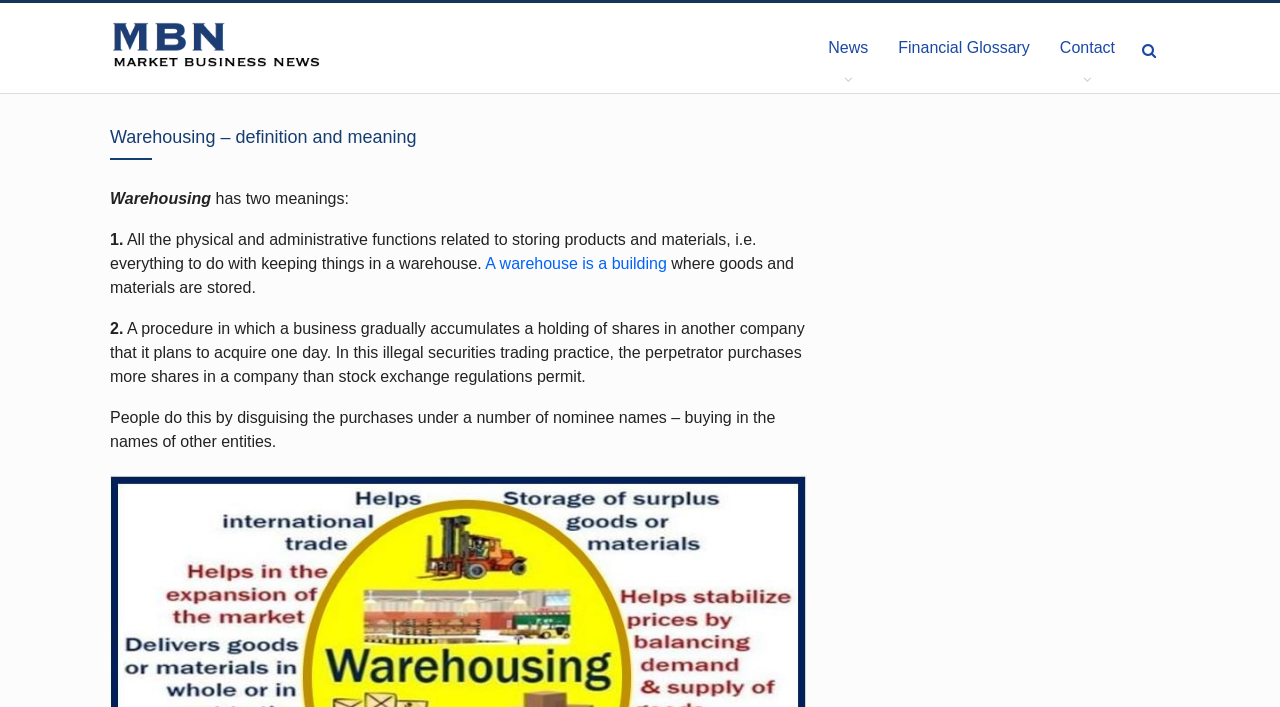Respond with a single word or phrase to the following question: What are the two meanings of warehousing?

Storing goods and acquiring shares